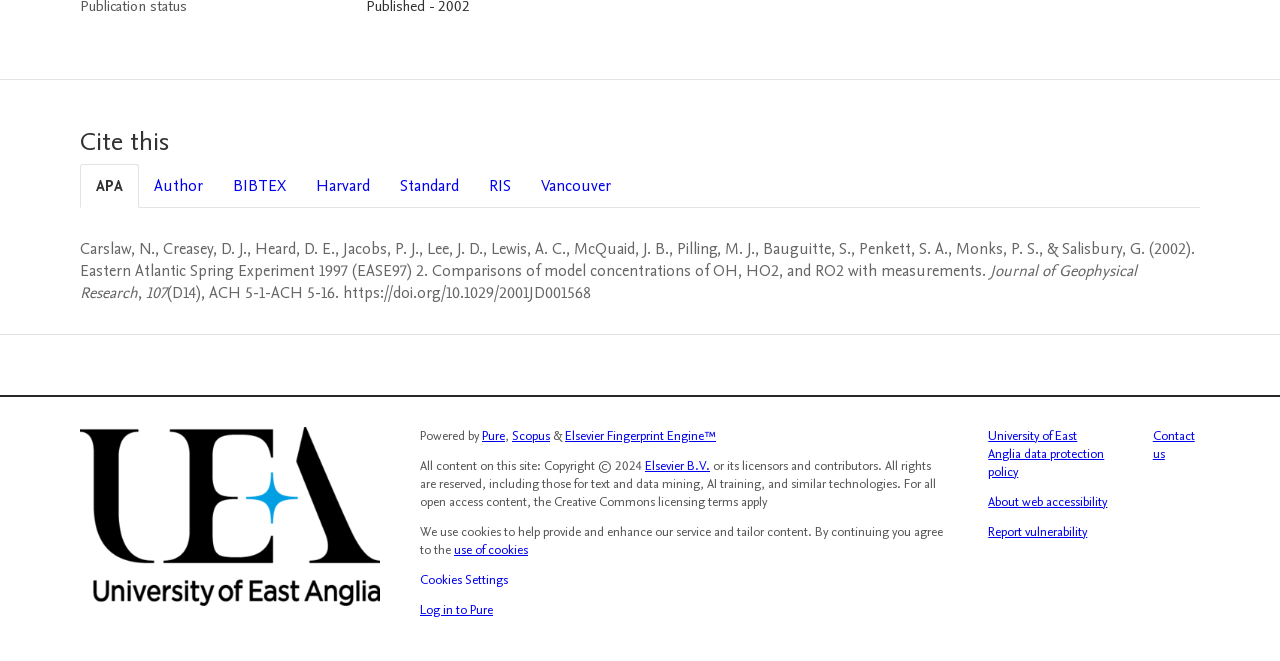Find the bounding box coordinates of the area to click in order to follow the instruction: "Log in to Pure".

[0.328, 0.909, 0.385, 0.936]